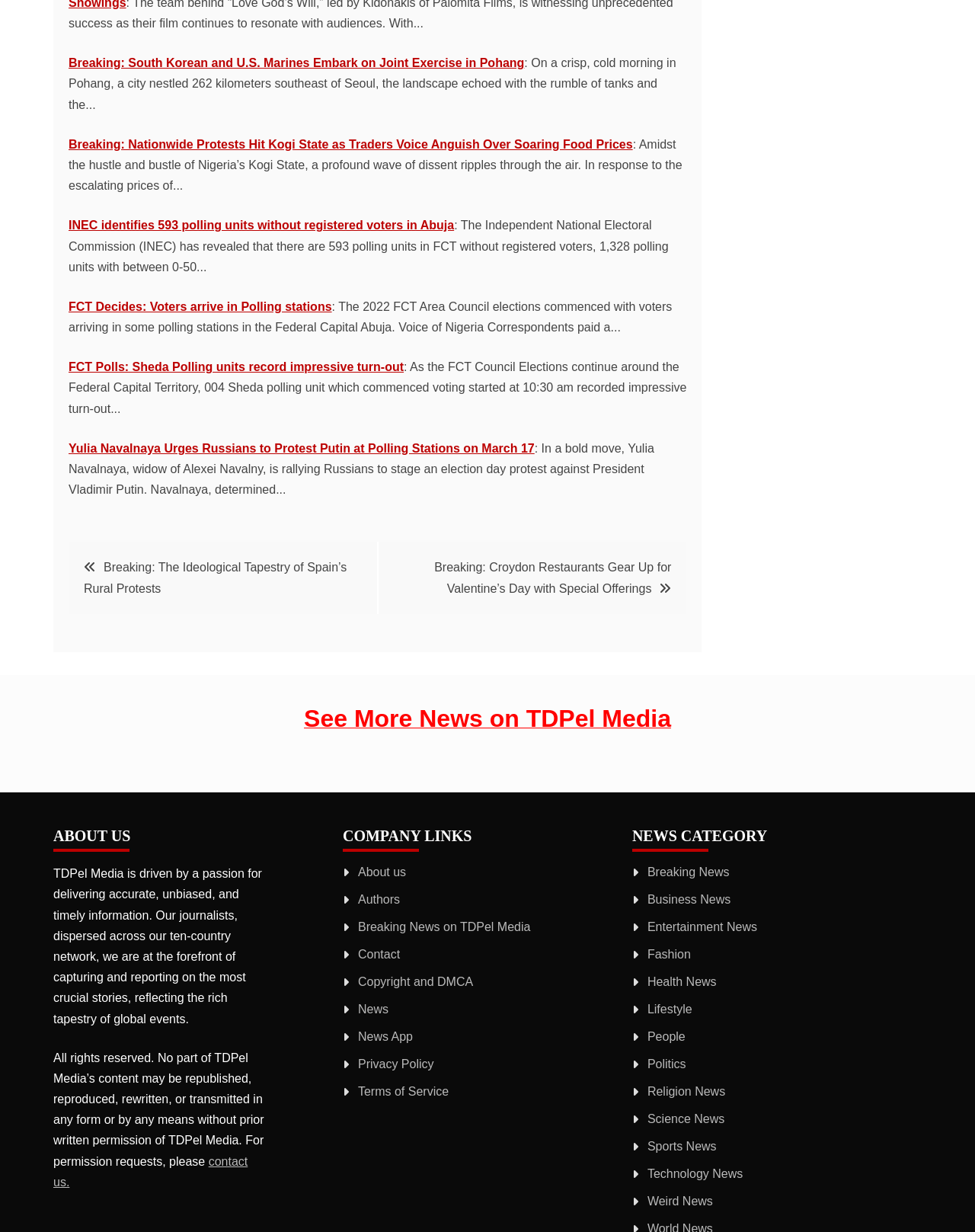Please provide a brief answer to the following inquiry using a single word or phrase:
How many links are available under 'COMPANY LINKS'?

9